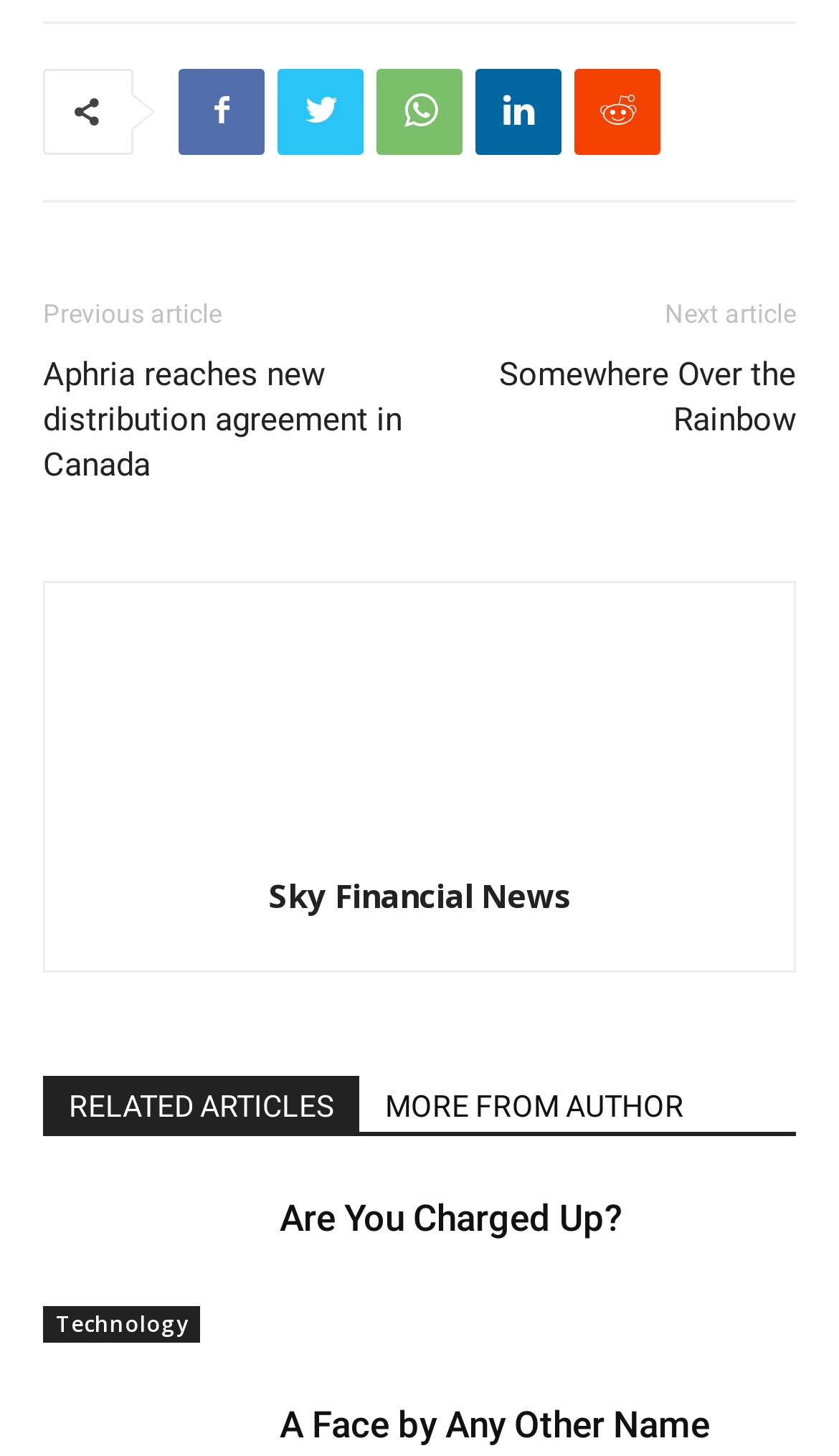What is the text of the heading above the 'Are You Charged Up?' link?
Refer to the image and provide a thorough answer to the question.

I looked at the link with the text 'Are You Charged Up?' and found that it is preceded by a heading with the same text. Therefore, the text of the heading above the 'Are You Charged Up?' link is 'Are You Charged Up?'.